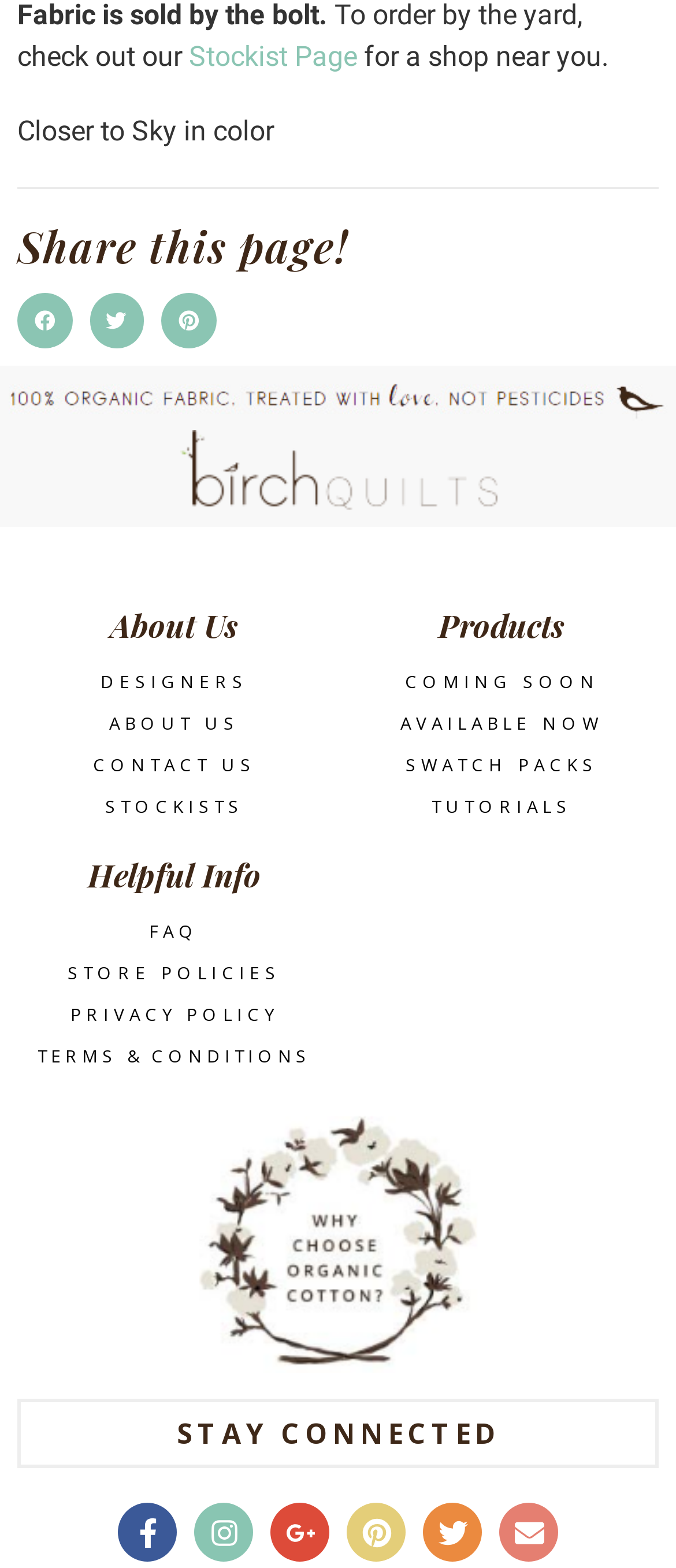Find the bounding box coordinates of the clickable element required to execute the following instruction: "Read FAQs". Provide the coordinates as four float numbers between 0 and 1, i.e., [left, top, right, bottom].

[0.221, 0.589, 0.295, 0.6]